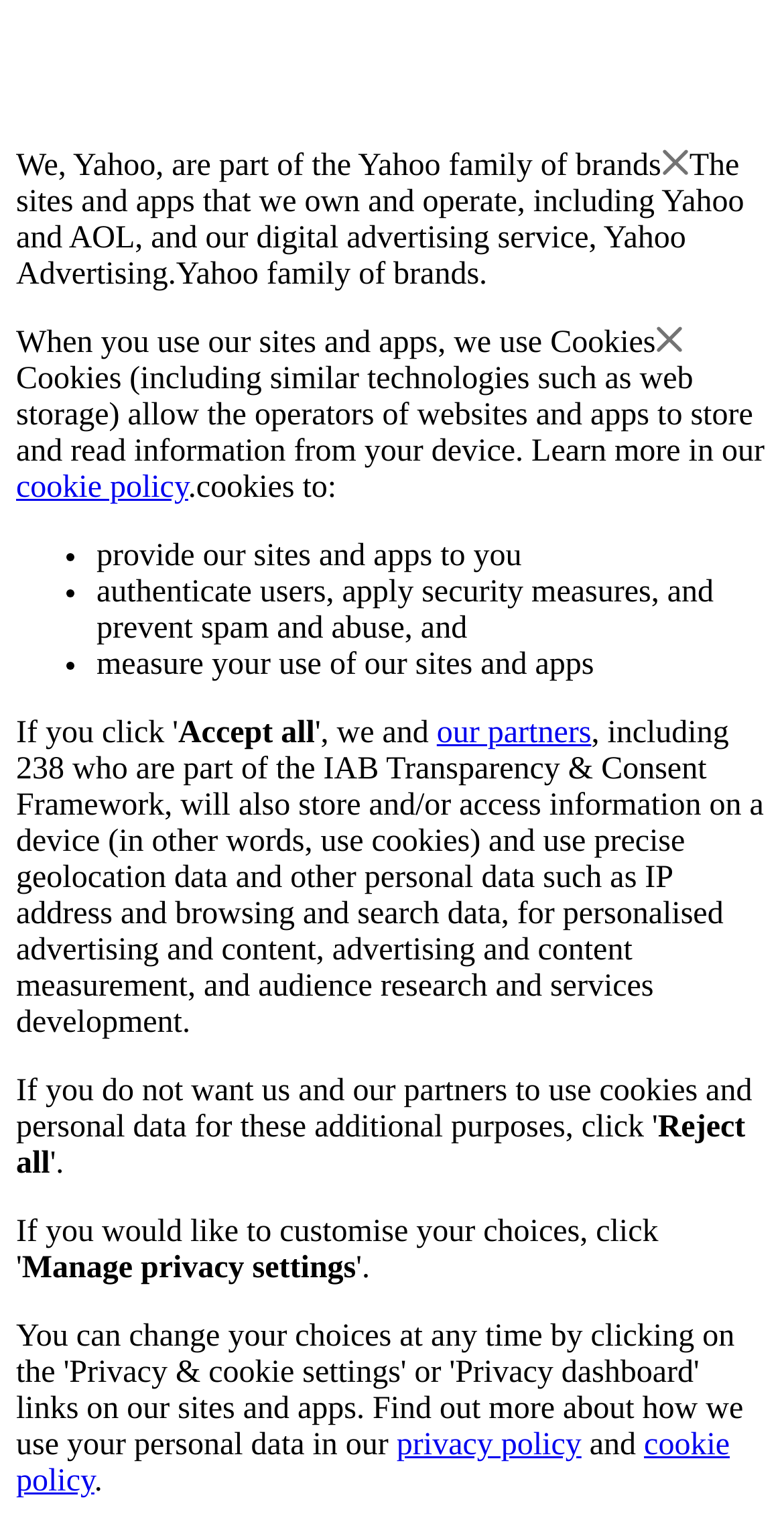How many partners are part of the IAB Transparency & Consent Framework?
Based on the content of the image, thoroughly explain and answer the question.

The webpage mentions that 'our partners, including 238 who are part of the IAB Transparency & Consent Framework, will also store and/or access information on a device'.